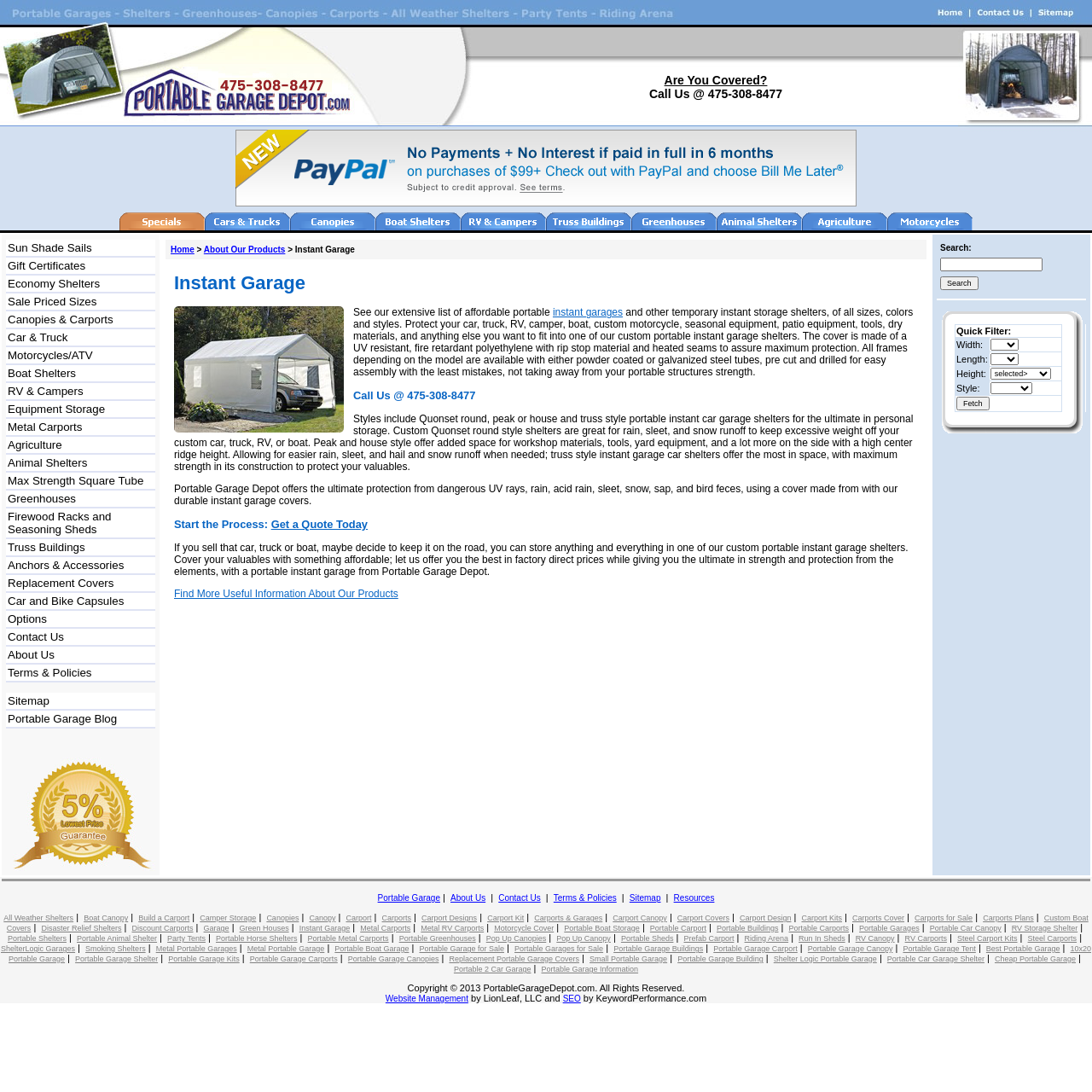Please identify the bounding box coordinates of the element's region that should be clicked to execute the following instruction: "Check Gift Certificates". The bounding box coordinates must be four float numbers between 0 and 1, i.e., [left, top, right, bottom].

[0.005, 0.236, 0.142, 0.252]